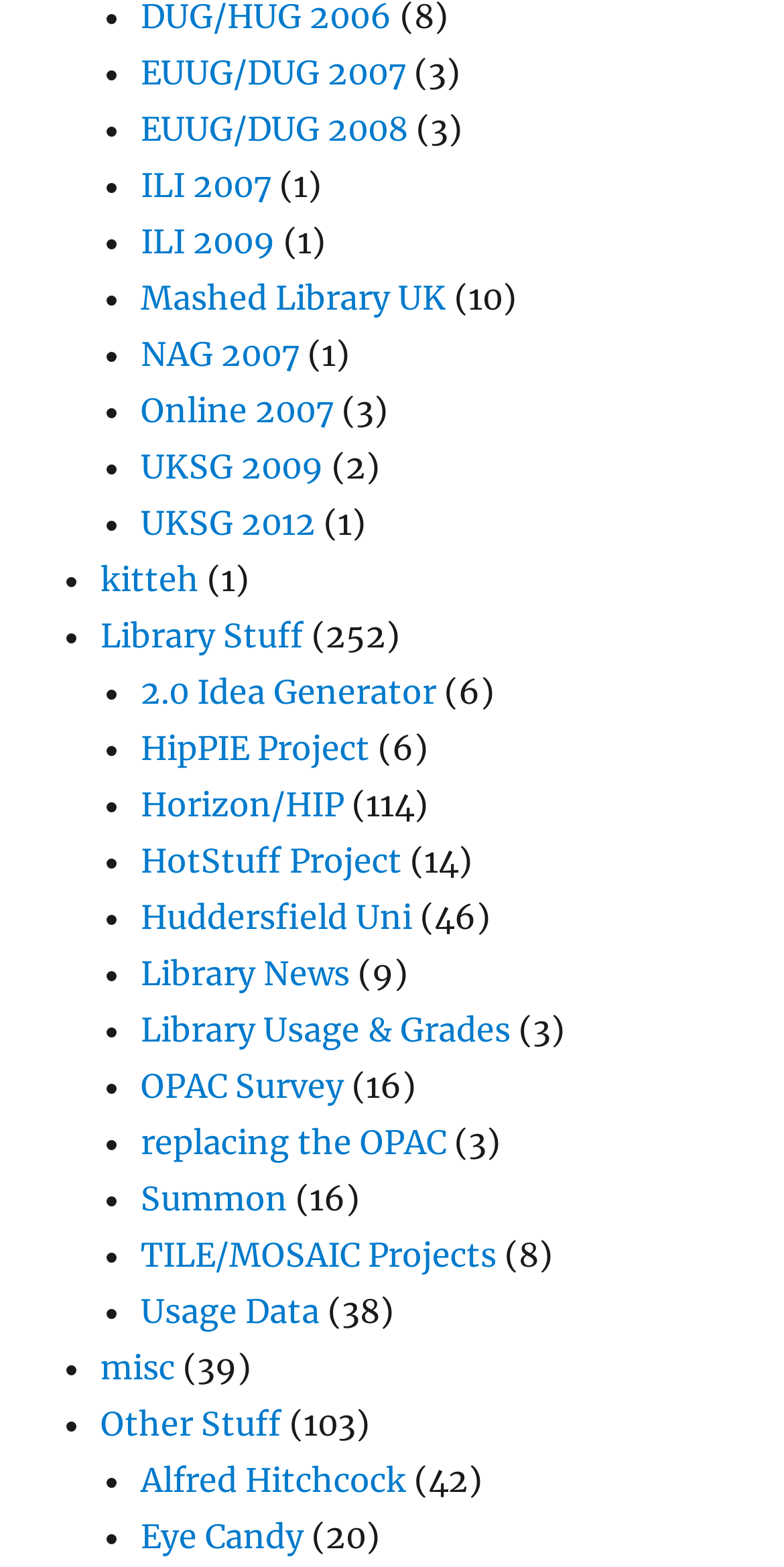Locate the bounding box coordinates of the element to click to perform the following action: 'click EUUG/DUG 2007'. The coordinates should be given as four float values between 0 and 1, in the form of [left, top, right, bottom].

[0.179, 0.033, 0.518, 0.059]